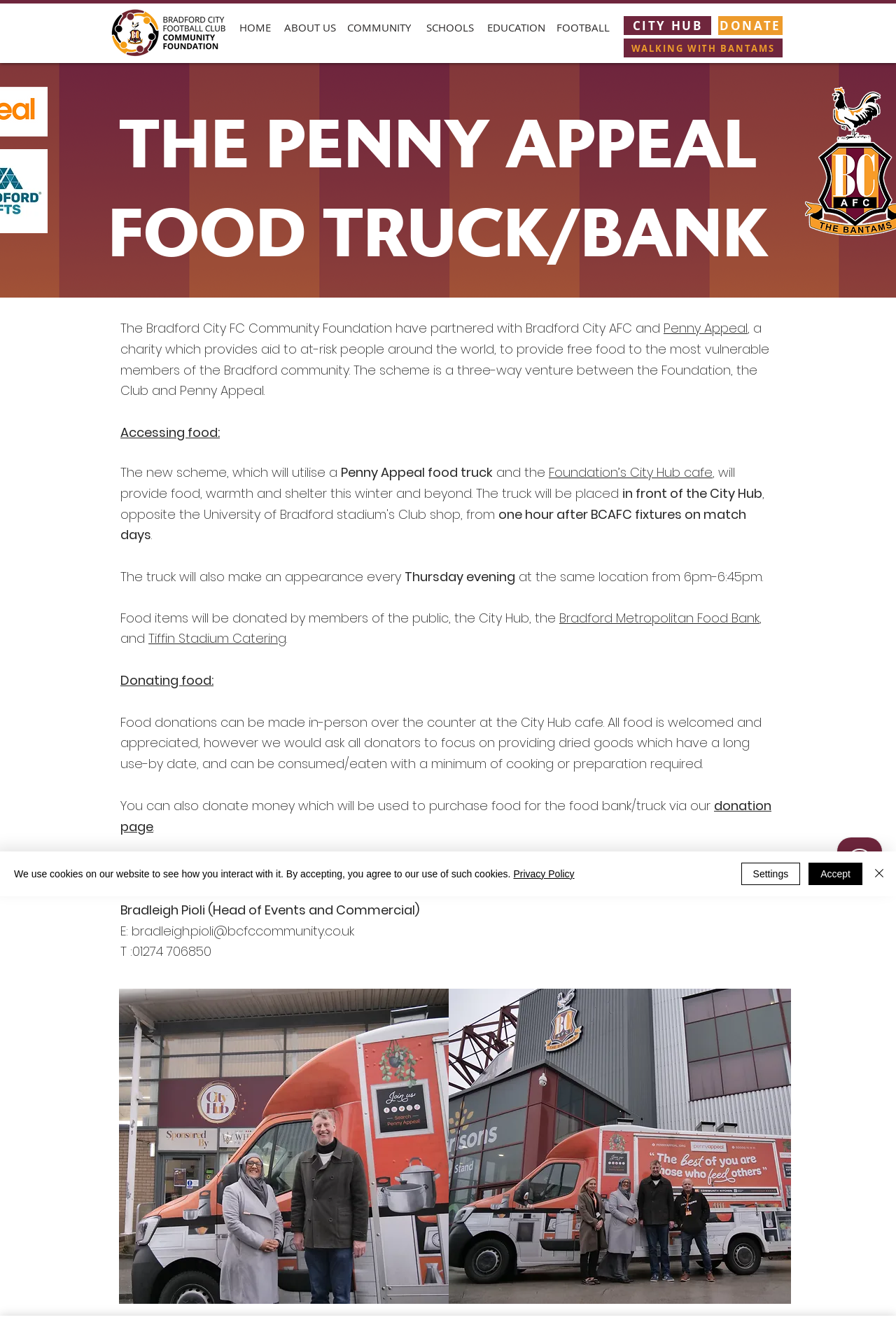Determine the bounding box coordinates of the region to click in order to accomplish the following instruction: "Click the DONATE link". Provide the coordinates as four float numbers between 0 and 1, specifically [left, top, right, bottom].

[0.802, 0.012, 0.873, 0.026]